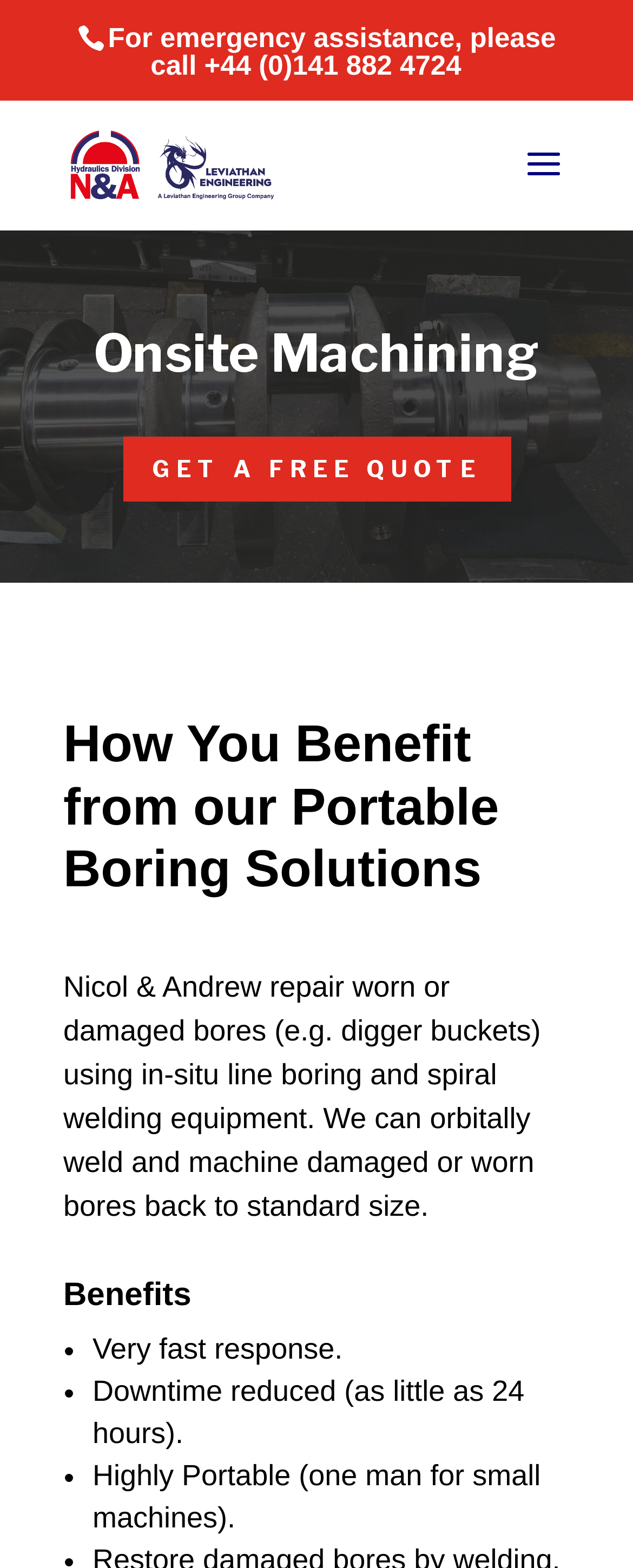Provide the bounding box for the UI element matching this description: "alt="Hydraulic Ram & Cylinder Repairs"".

[0.111, 0.096, 0.436, 0.114]